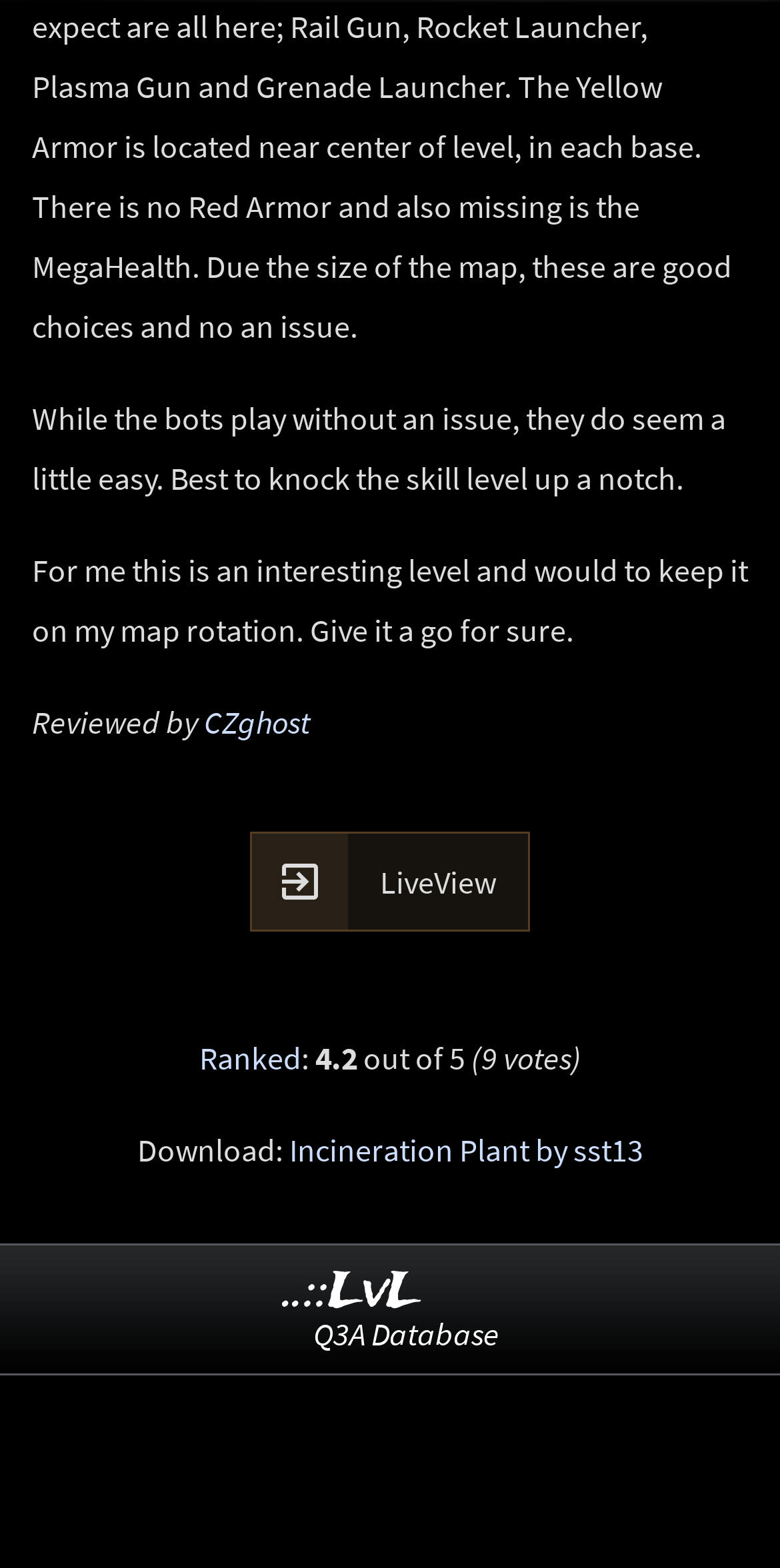What is the name of the map?
From the screenshot, supply a one-word or short-phrase answer.

Incineration Plant